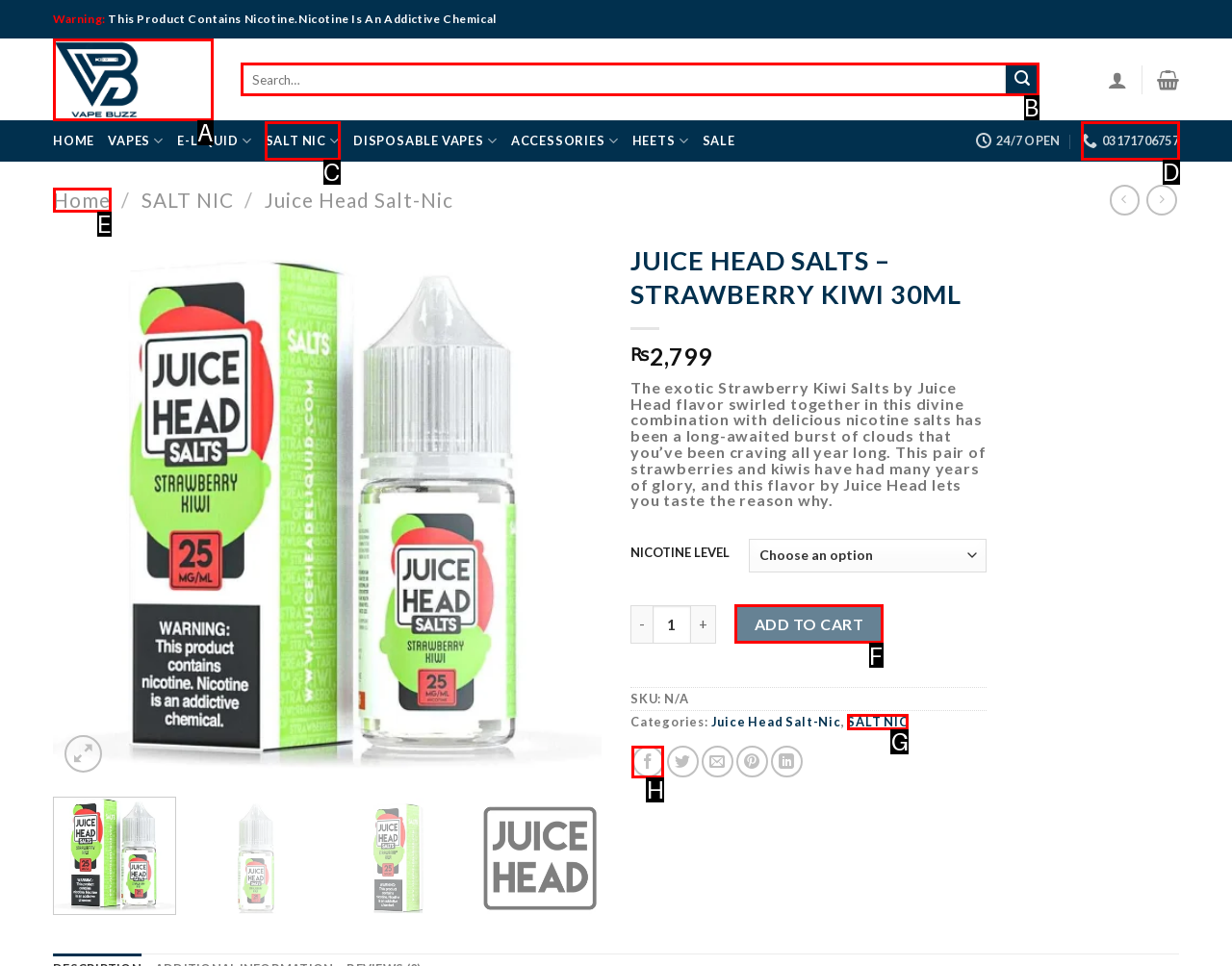To execute the task: Click on the 'Sign Up Free' link, which one of the highlighted HTML elements should be clicked? Answer with the option's letter from the choices provided.

None